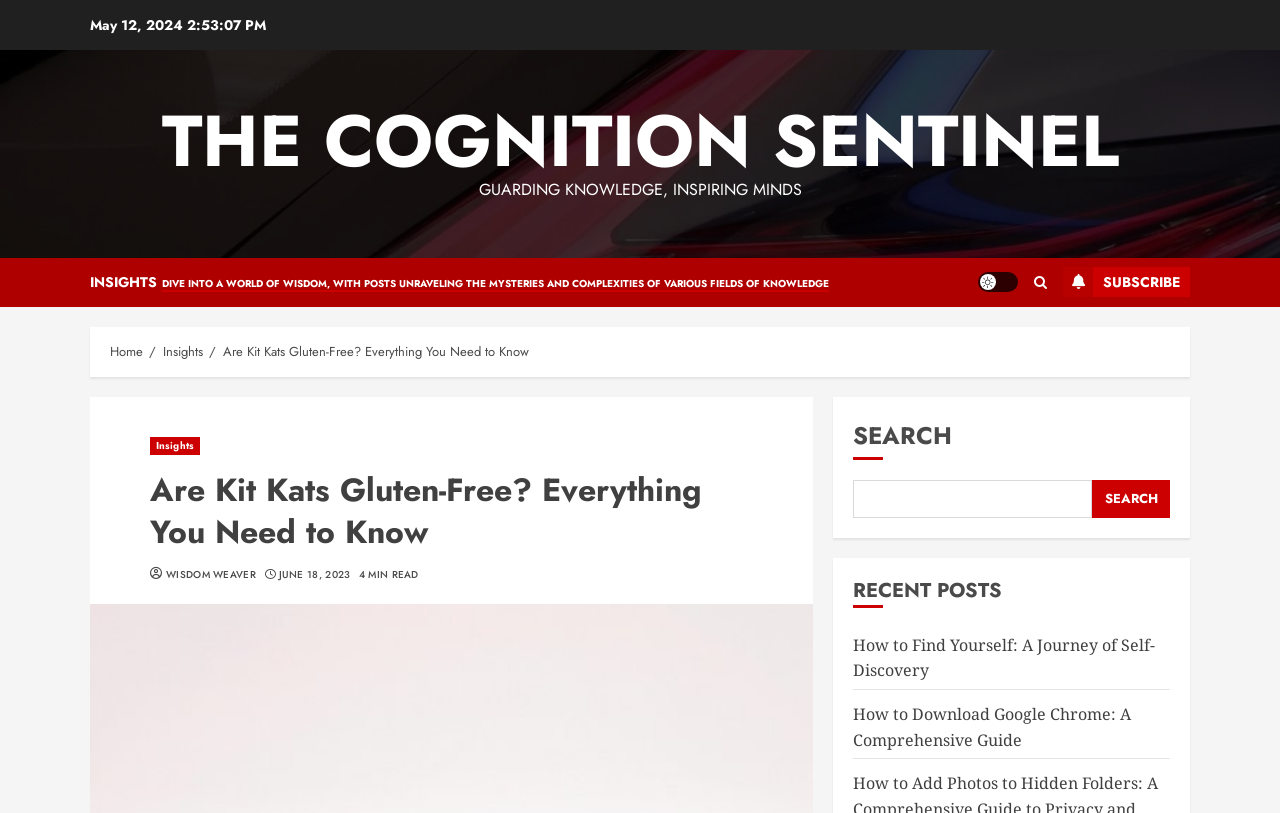Identify the bounding box coordinates for the region of the element that should be clicked to carry out the instruction: "read the article about Kit Kats". The bounding box coordinates should be four float numbers between 0 and 1, i.e., [left, top, right, bottom].

[0.174, 0.42, 0.413, 0.445]